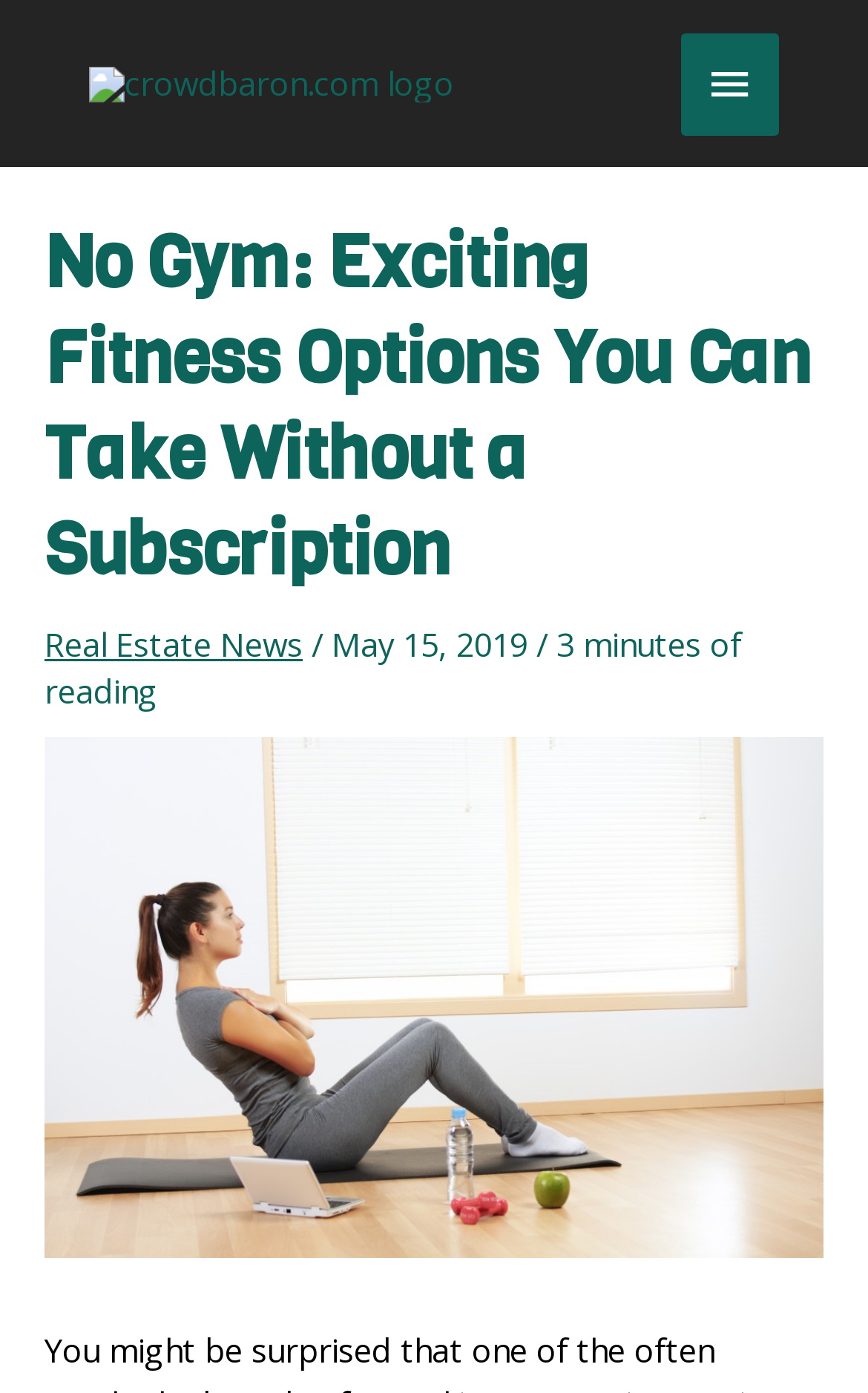What is the person in the image doing?
With the help of the image, please provide a detailed response to the question.

The image on the webpage shows a girl doing sport exercises at home, which implies that the person in the image is engaging in some form of physical activity or exercise.